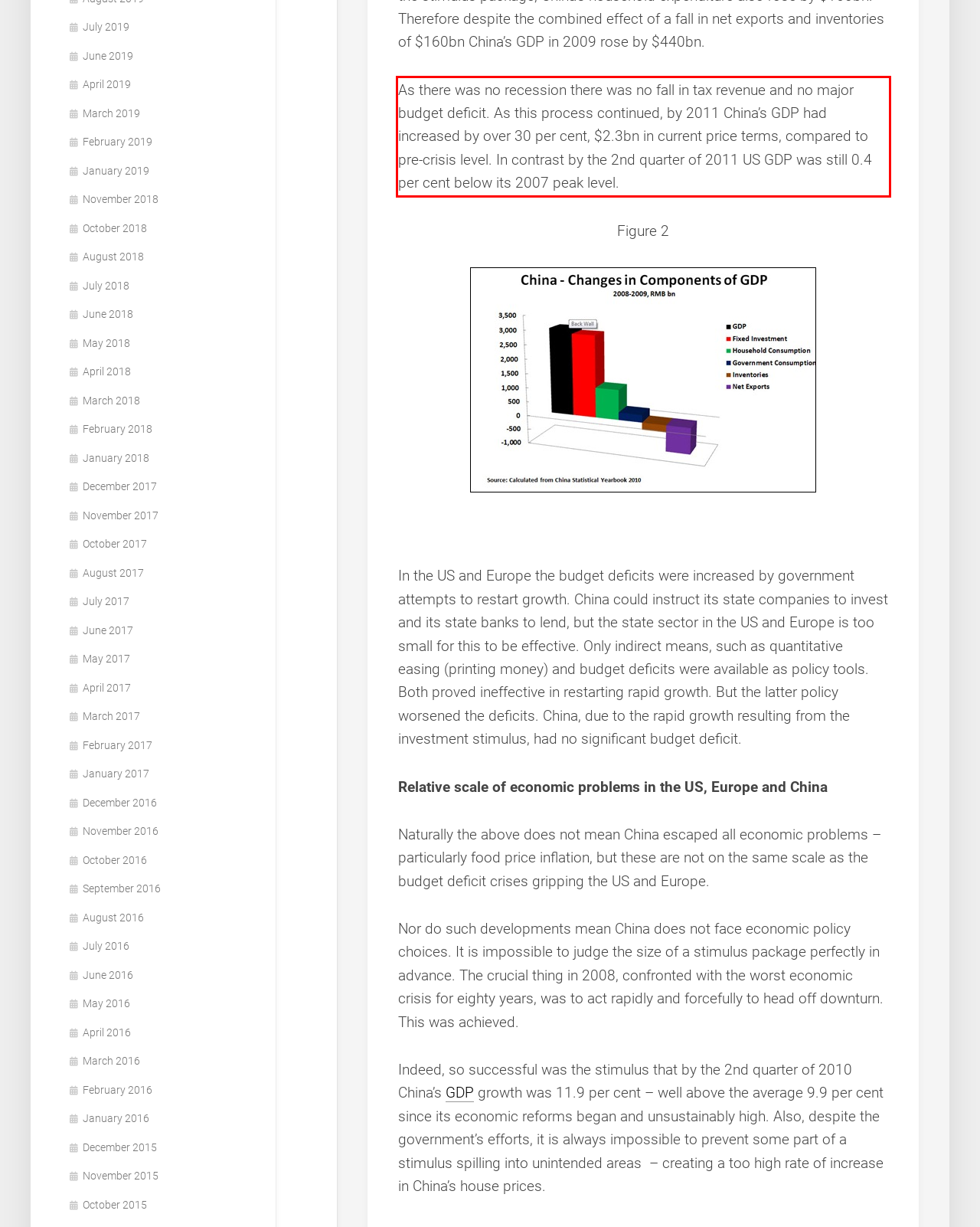Observe the screenshot of the webpage that includes a red rectangle bounding box. Conduct OCR on the content inside this red bounding box and generate the text.

As there was no recession there was no fall in tax revenue and no major budget deficit. As this process continued, by 2011 China’s GDP had increased by over 30 per cent, $2.3bn in current price terms, compared to pre-crisis level. In contrast by the 2nd quarter of 2011 US GDP was still 0.4 per cent below its 2007 peak level.